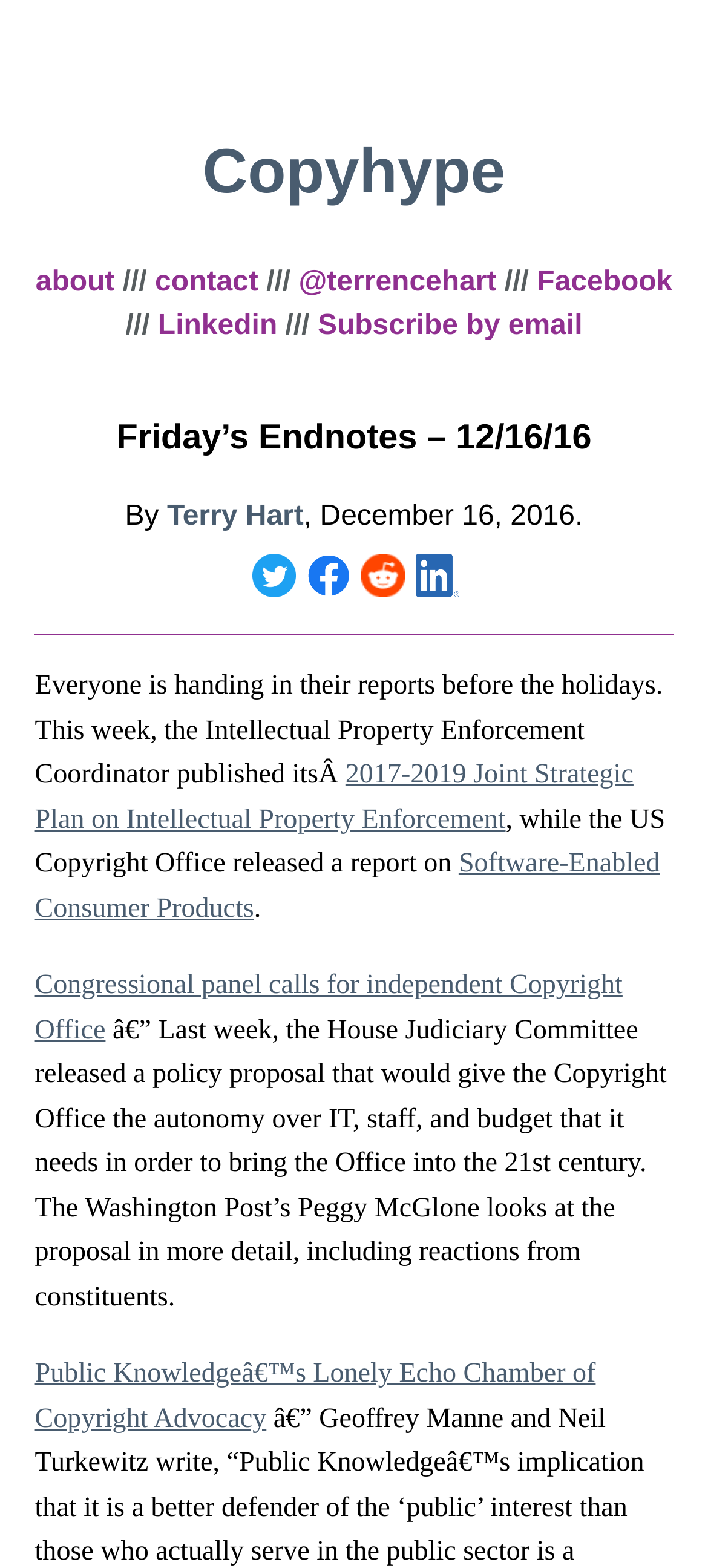Please specify the bounding box coordinates of the area that should be clicked to accomplish the following instruction: "go to Copyhype homepage". The coordinates should consist of four float numbers between 0 and 1, i.e., [left, top, right, bottom].

[0.286, 0.088, 0.714, 0.132]